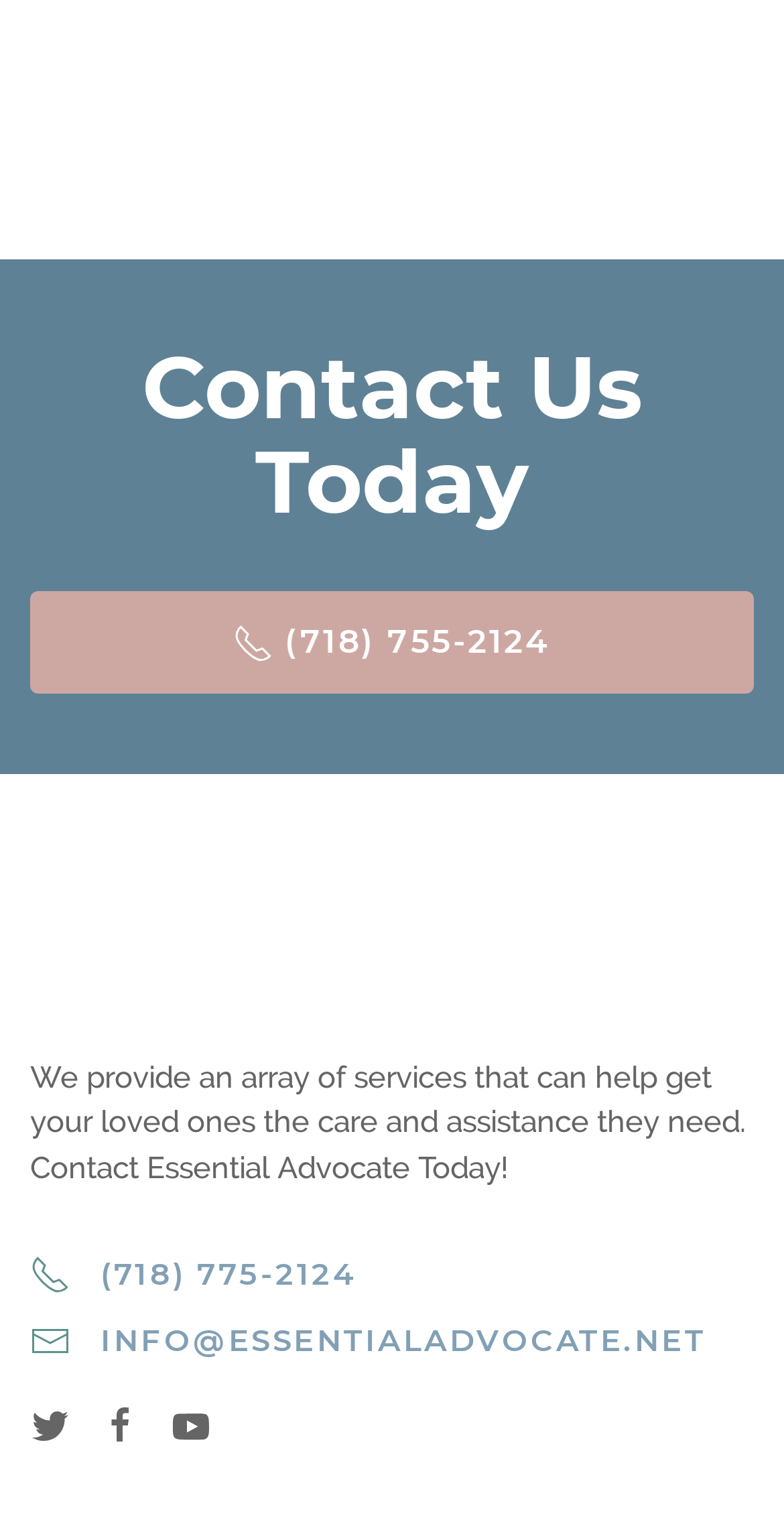What is the heading at the top of the page?
Answer the question in as much detail as possible.

The heading at the top of the page is 'Contact Us Today', which is an indication that the page is for contacting Essential Advocate.